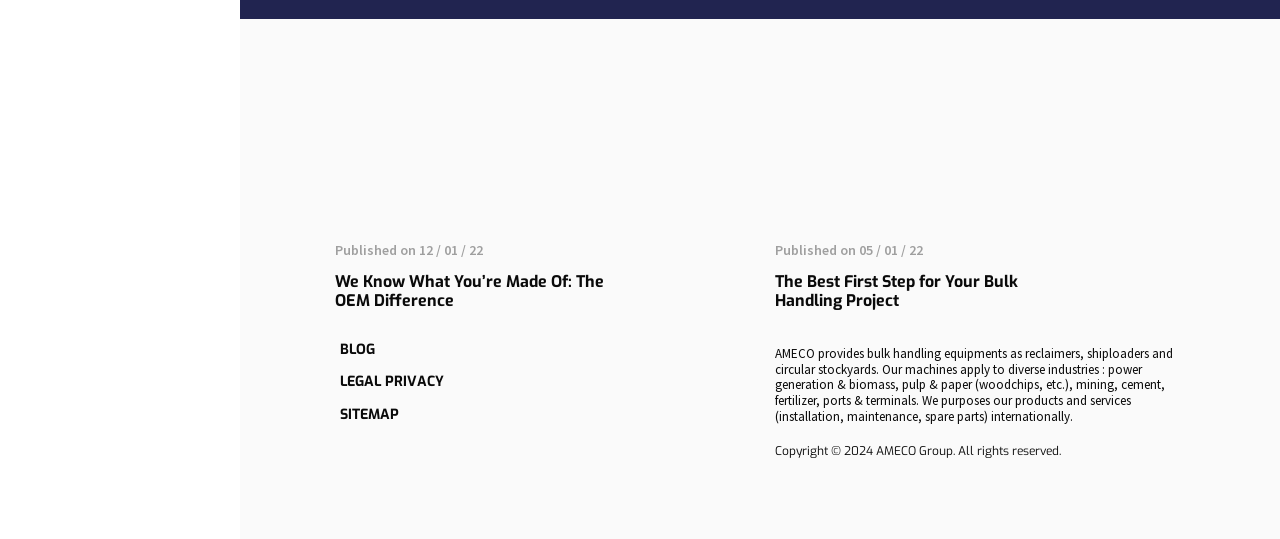How many articles are on this webpage?
Using the visual information, answer the question in a single word or phrase.

2